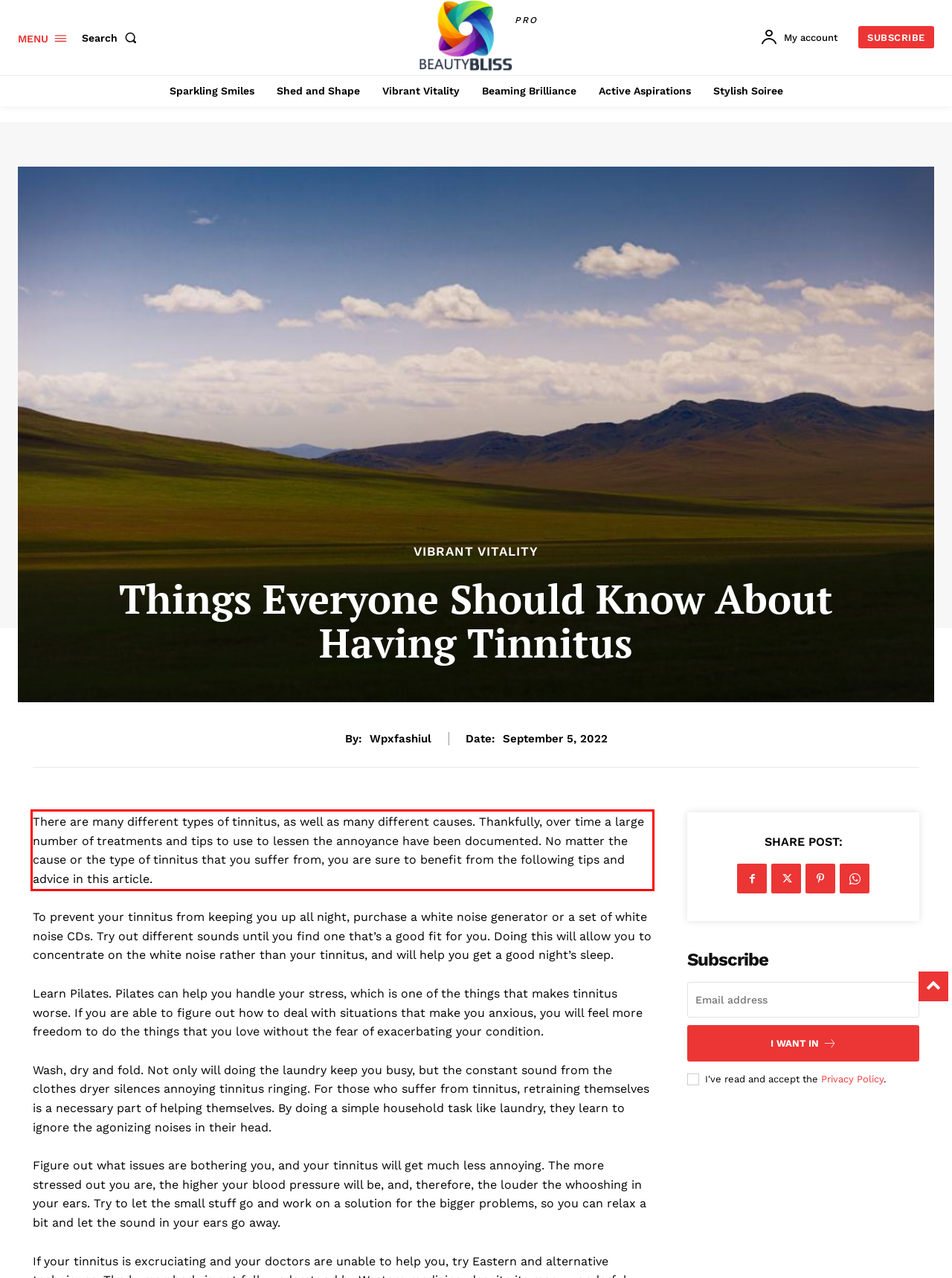Identify the text inside the red bounding box in the provided webpage screenshot and transcribe it.

There are many different types of tinnitus, as well as many different causes. Thankfully, over time a large number of treatments and tips to use to lessen the annoyance have been documented. No matter the cause or the type of tinnitus that you suffer from, you are sure to benefit from the following tips and advice in this article.